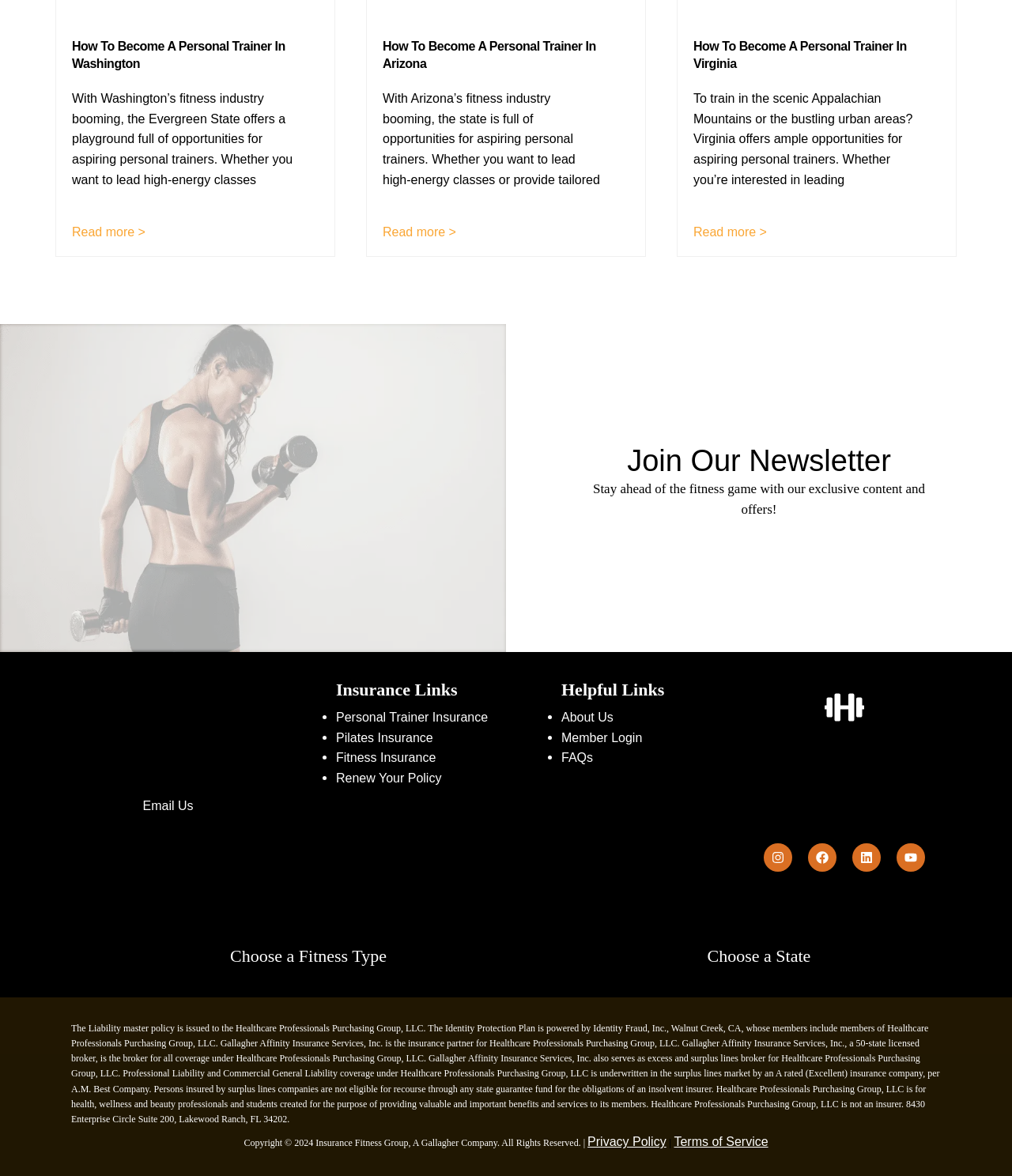Please identify the bounding box coordinates of the region to click in order to complete the task: "Read more about 'How To Become A Personal Trainer In Arizona'". The coordinates must be four float numbers between 0 and 1, specified as [left, top, right, bottom].

[0.378, 0.192, 0.451, 0.203]